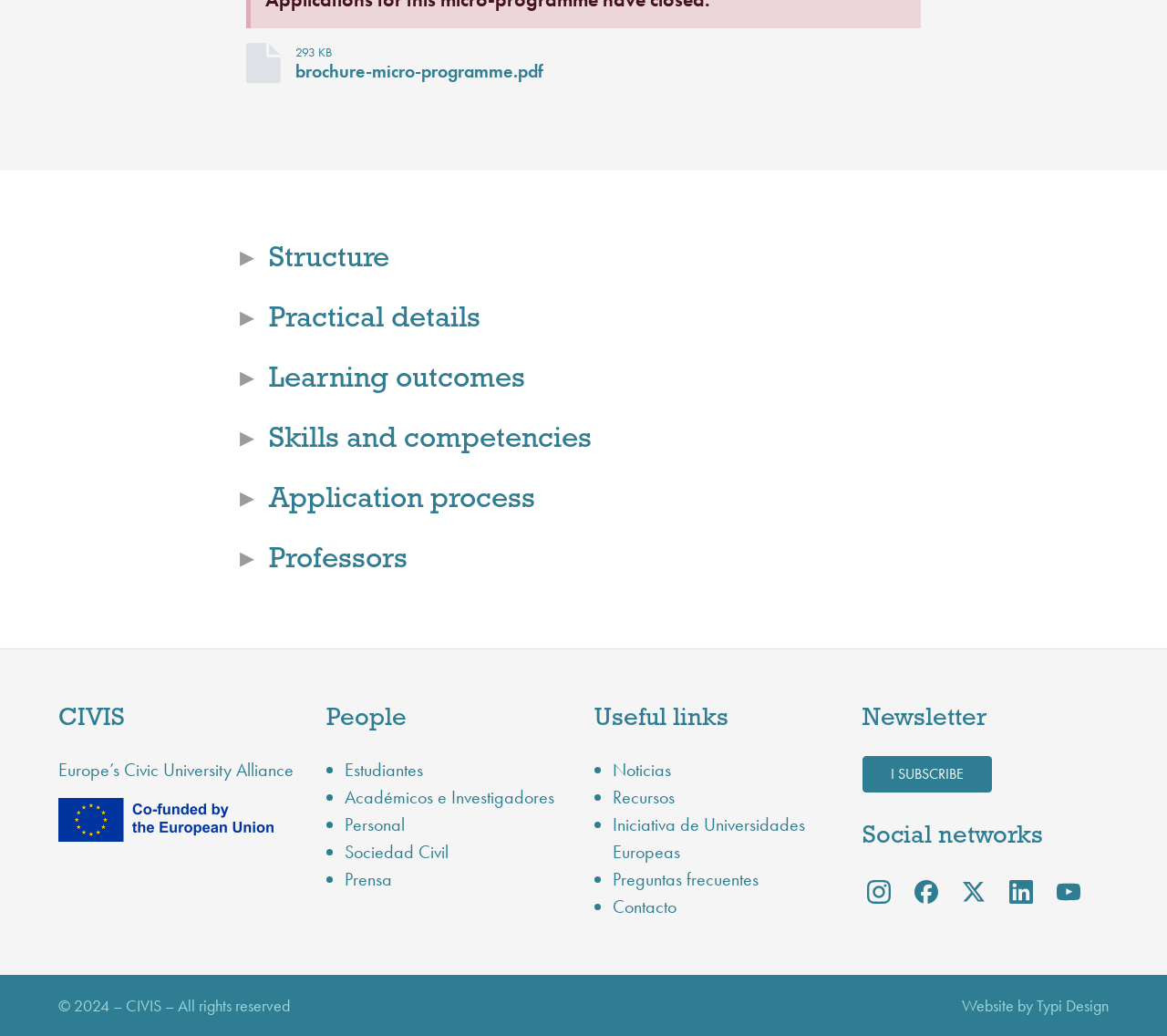Using the provided description: "Kevin Meyer", find the bounding box coordinates of the corresponding UI element. The output should be four float numbers between 0 and 1, in the format [left, top, right, bottom].

None